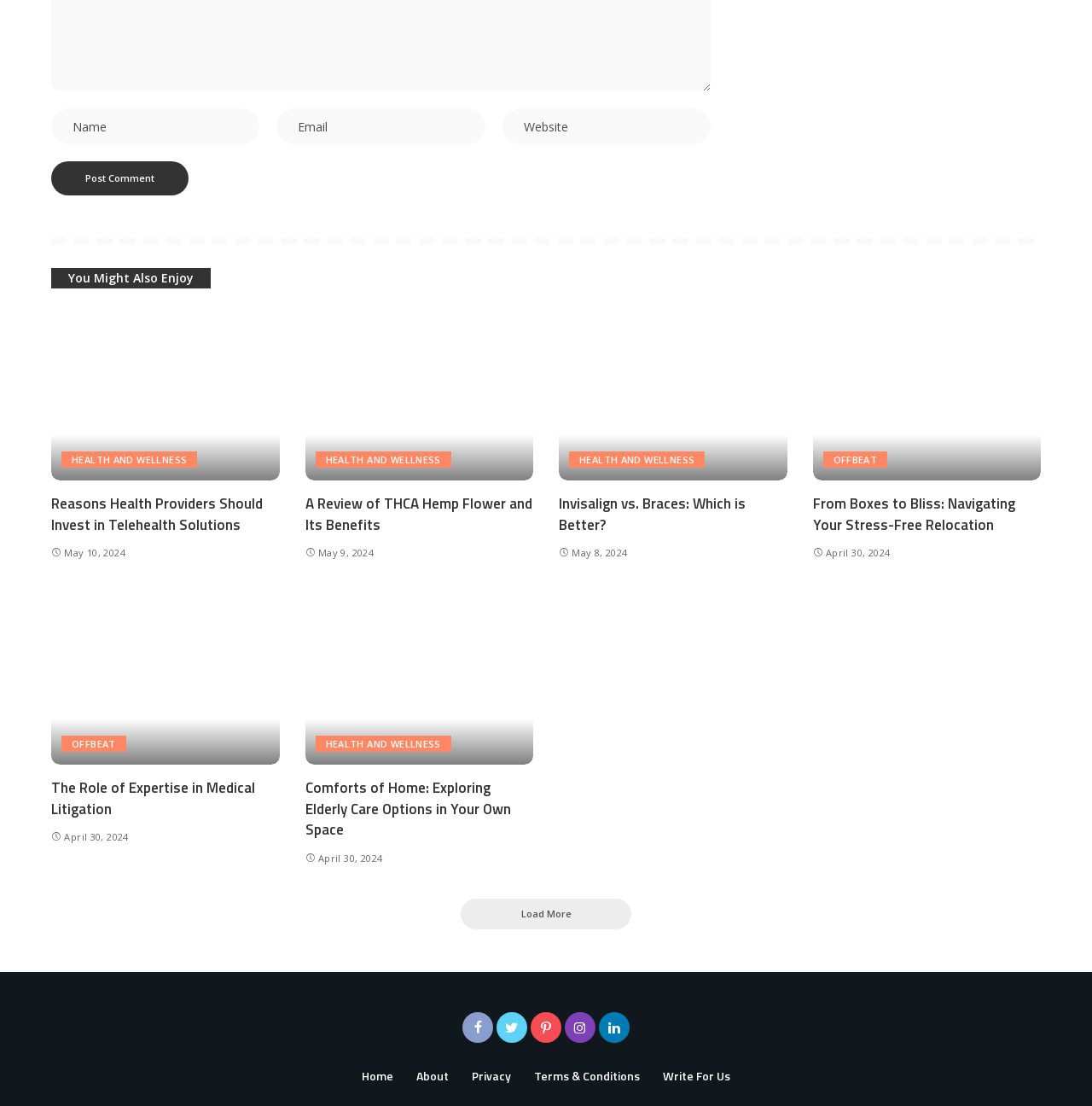Respond to the following query with just one word or a short phrase: 
What is the category of the article with the image of a doctor texting a patient?

HEALTH AND WELLNESS